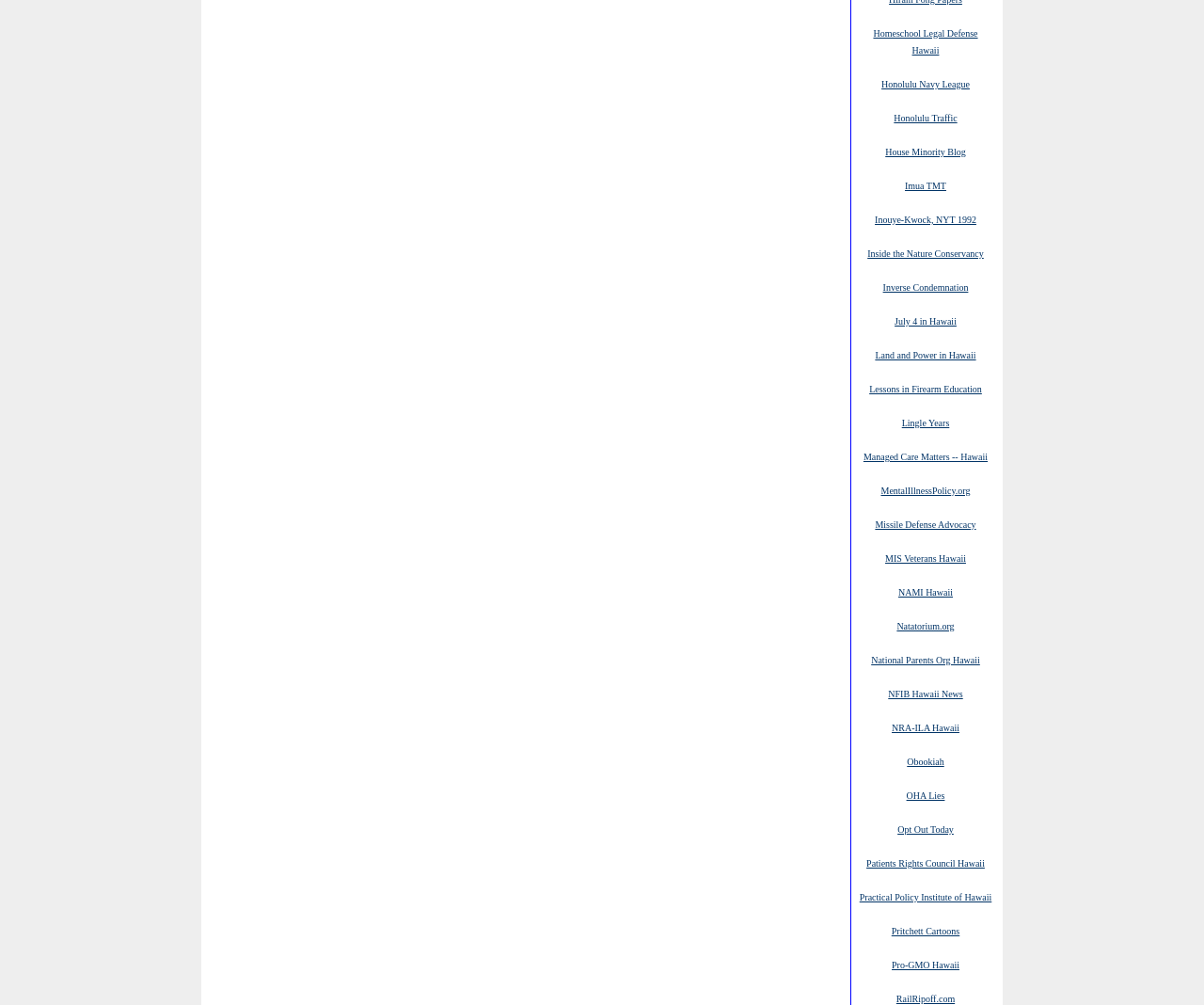Using the provided element description, identify the bounding box coordinates as (top-left x, top-left y, bottom-right x, bottom-right y). Ensure all values are between 0 and 1. Description: Imua TMT

[0.752, 0.178, 0.786, 0.191]